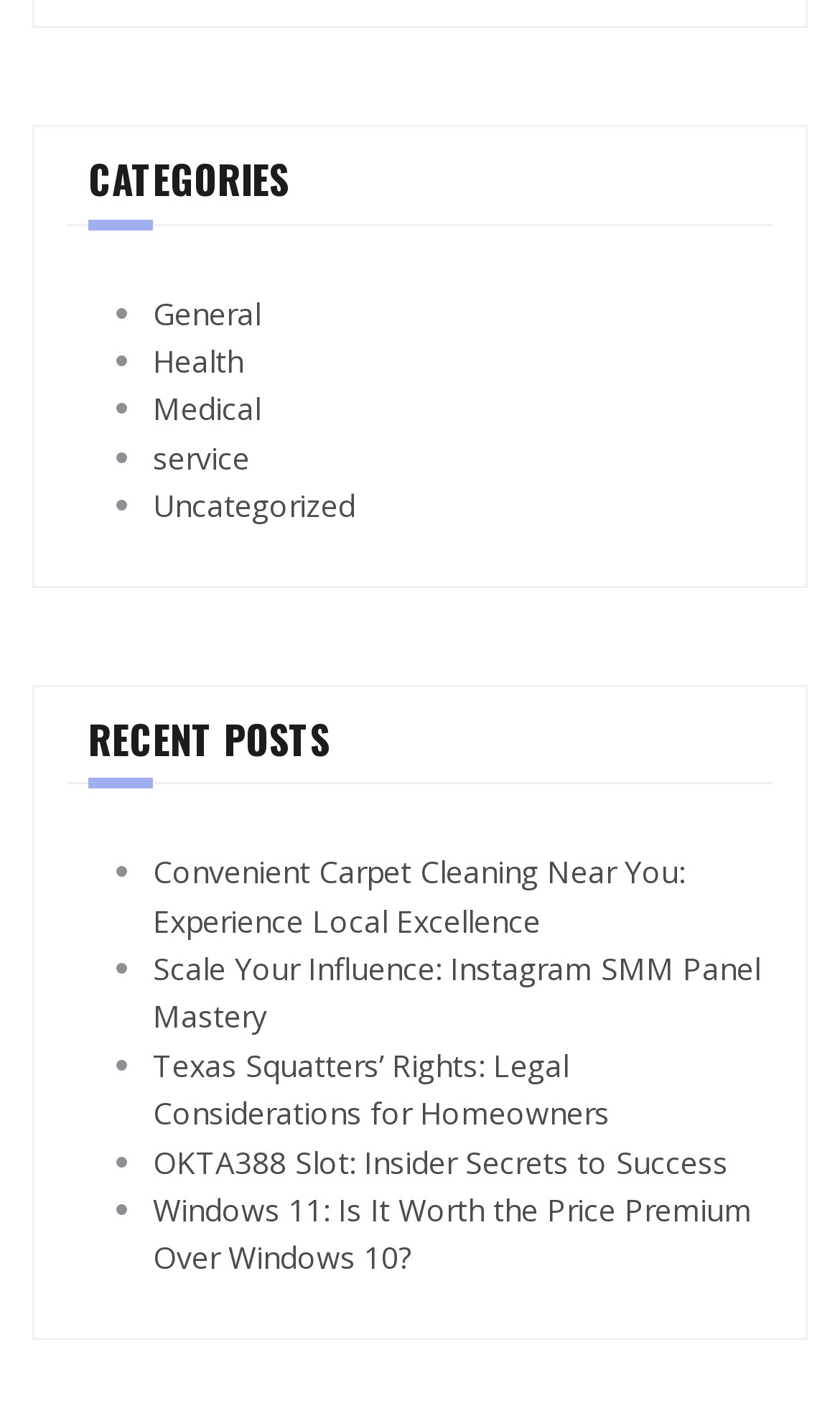Locate the bounding box coordinates of the element you need to click to accomplish the task described by this instruction: "View the 'Convenient Carpet Cleaning Near You: Experience Local Excellence' post".

[0.182, 0.606, 0.815, 0.669]